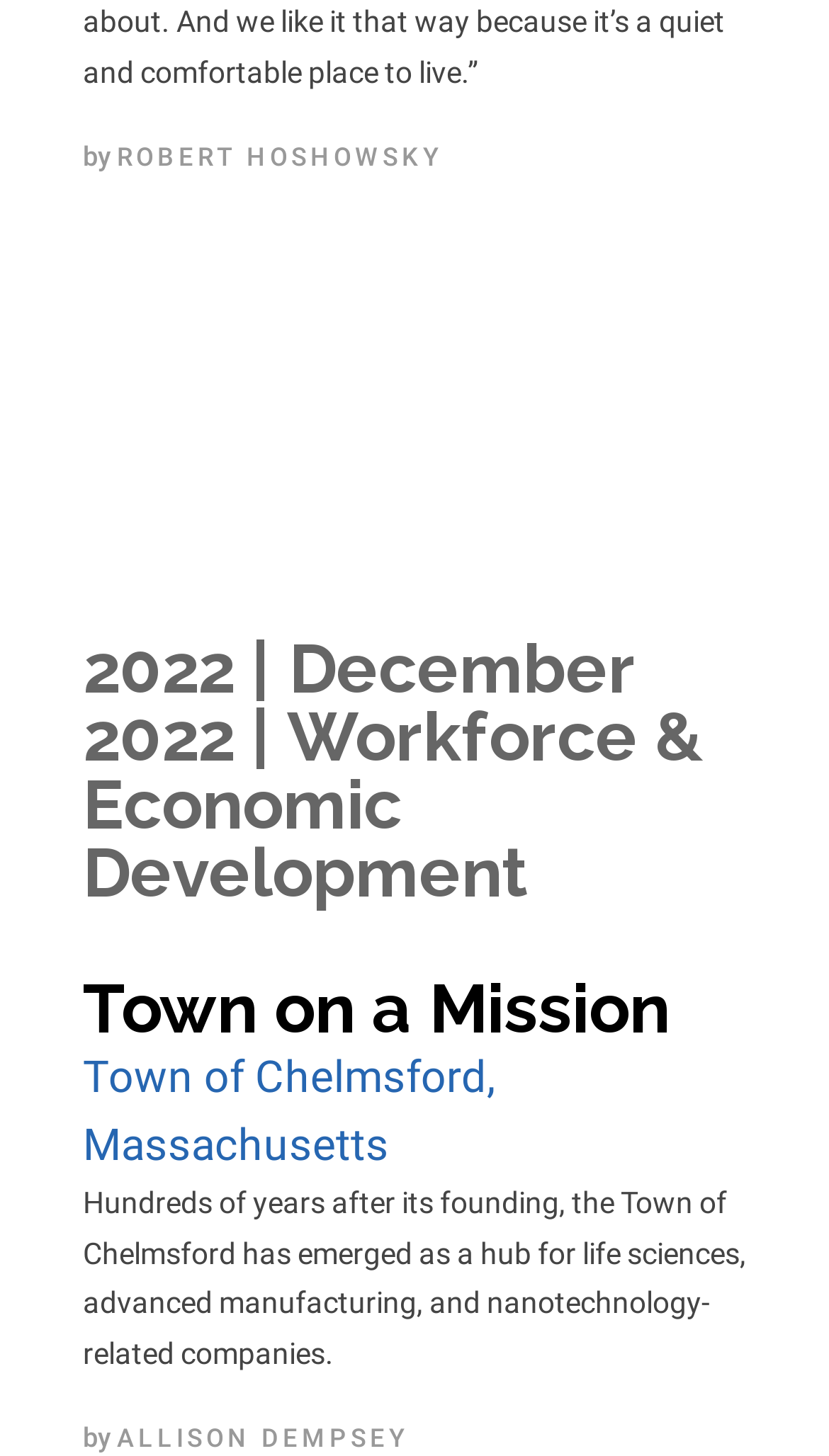Who is the author of the second article?
Please look at the screenshot and answer using one word or phrase.

ALLISON DEMPSEY